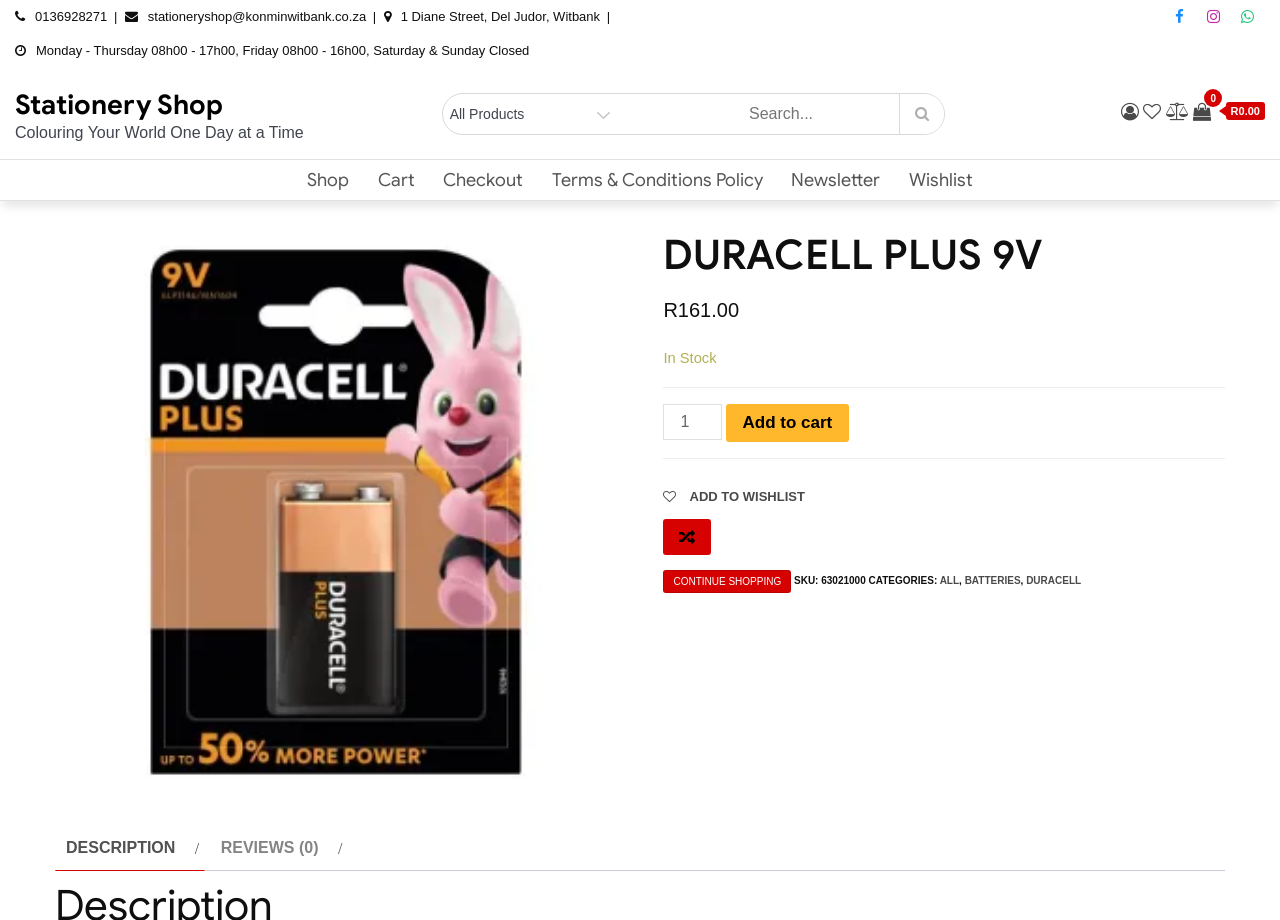What is the SKU of the product?
Please provide a comprehensive answer based on the contents of the image.

The SKU of the product can be found on the product page, where it is displayed as '63021000' next to the 'SKU:' label.